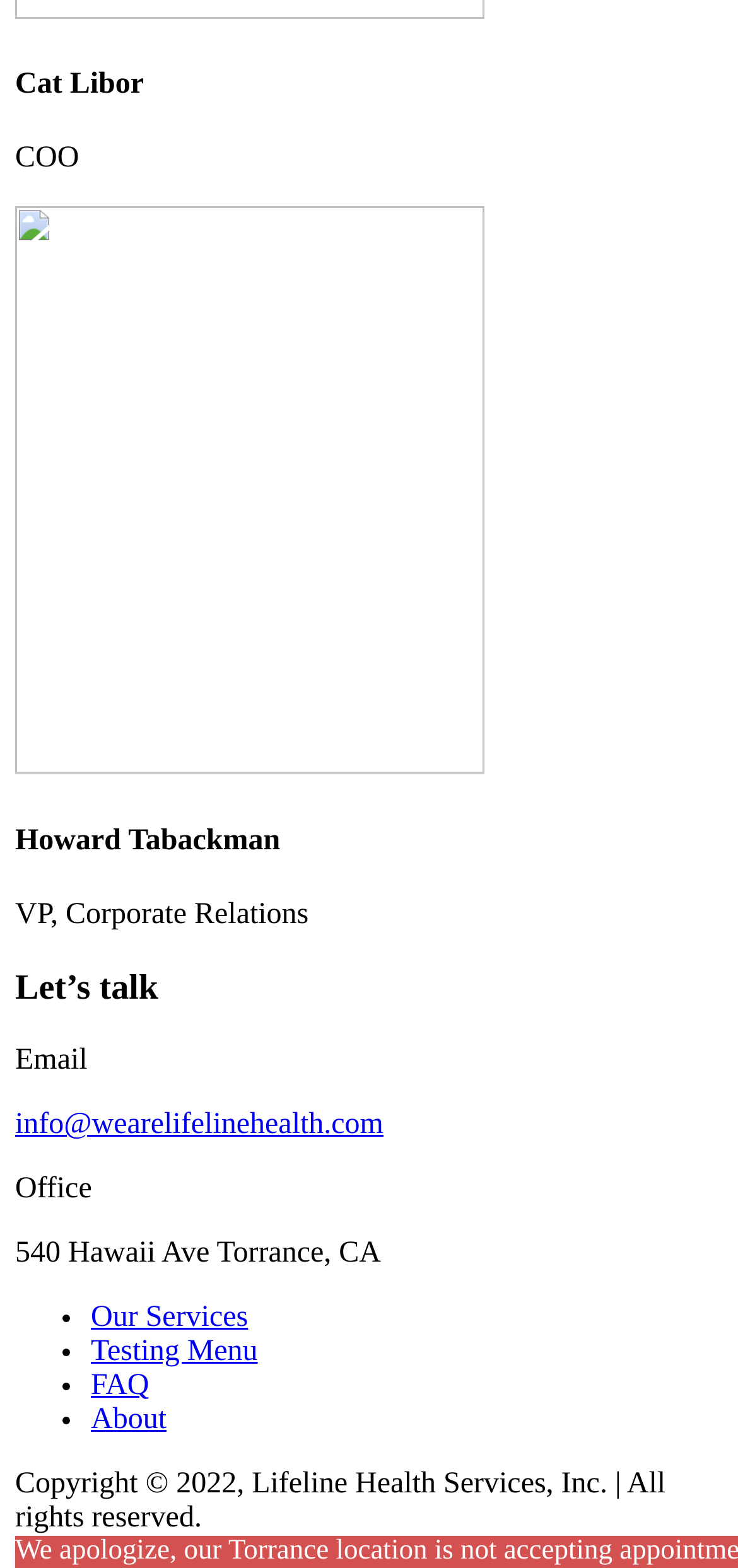Respond to the question below with a single word or phrase:
What is the email address to contact?

info@wearelifelinehealth.com